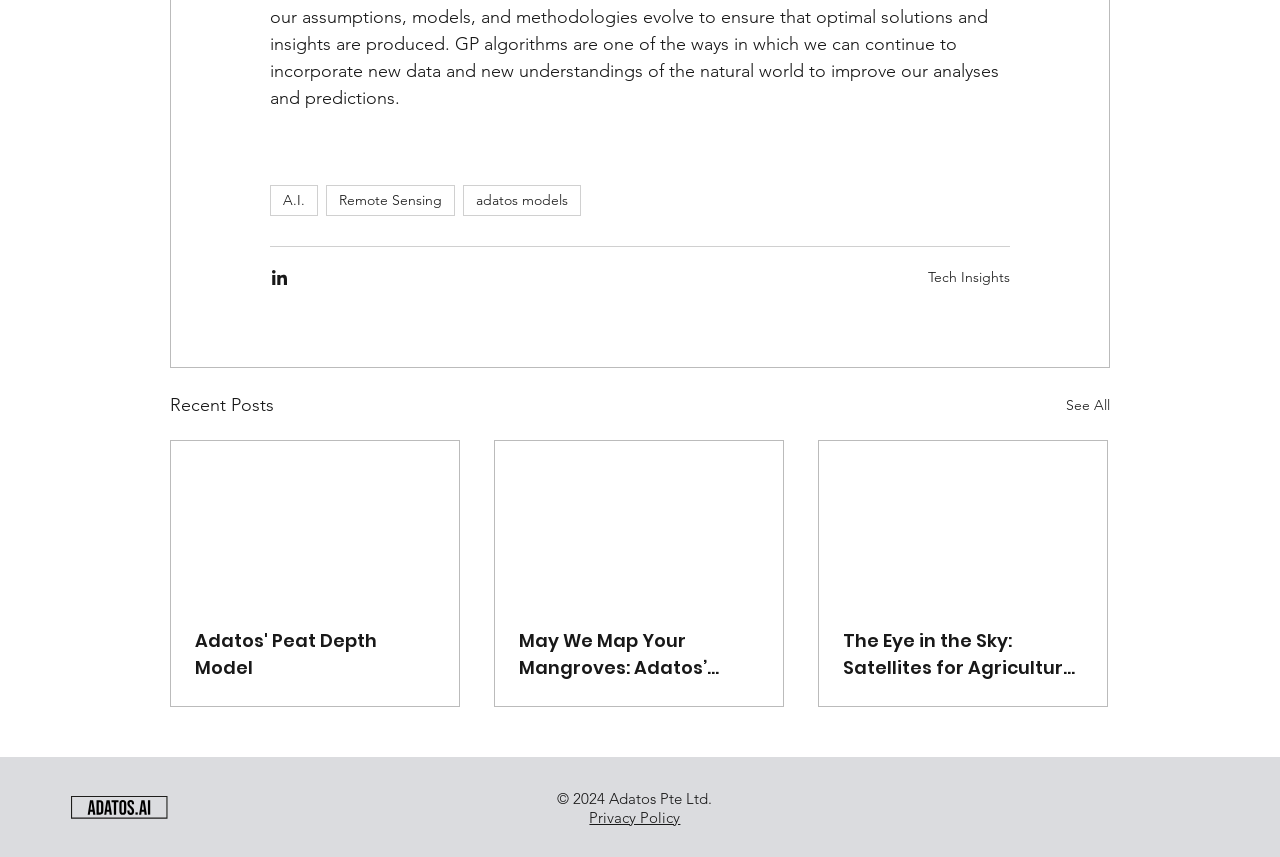What is the last link in the Social Bar?
Look at the image and provide a short answer using one word or a phrase.

LinkedIn